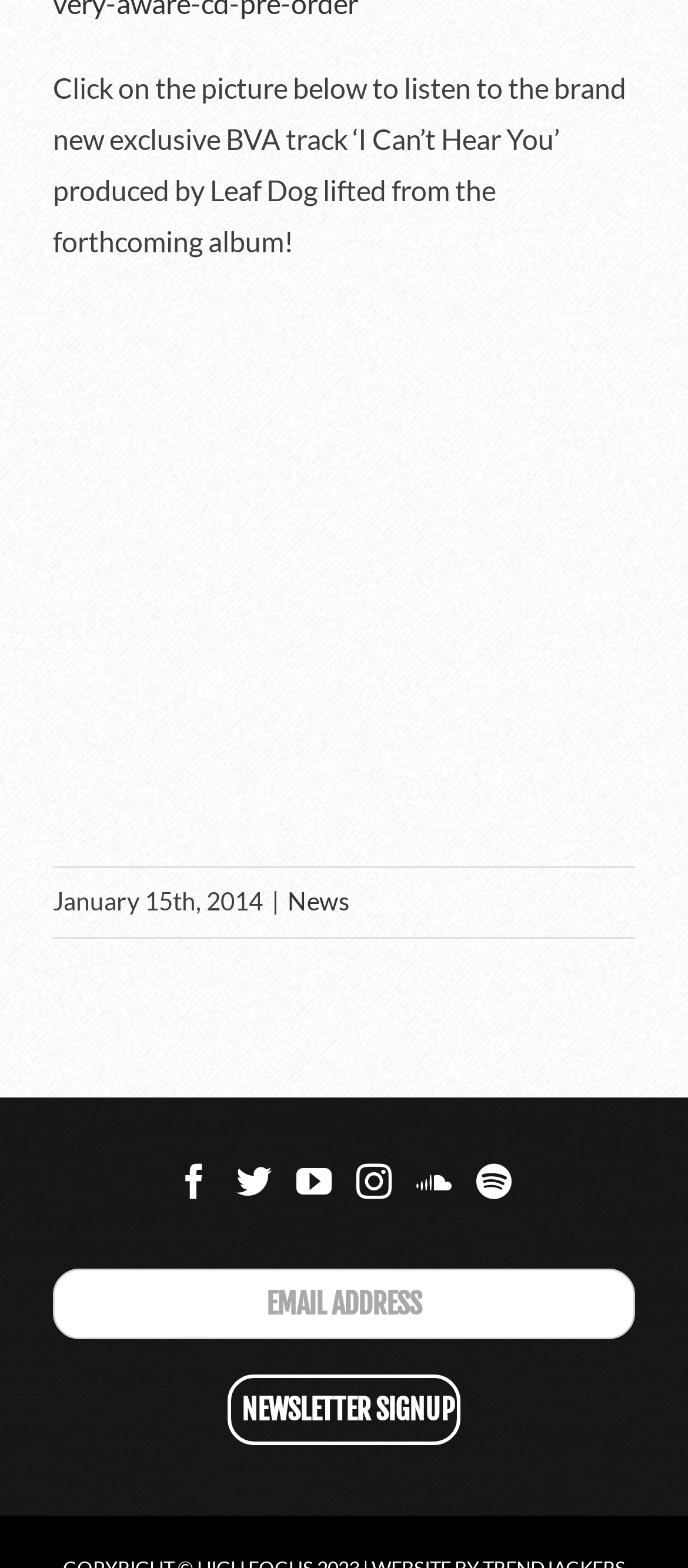Identify the bounding box of the HTML element described as: "name="EMAIL" placeholder="Email Address"".

[0.077, 0.809, 0.923, 0.854]